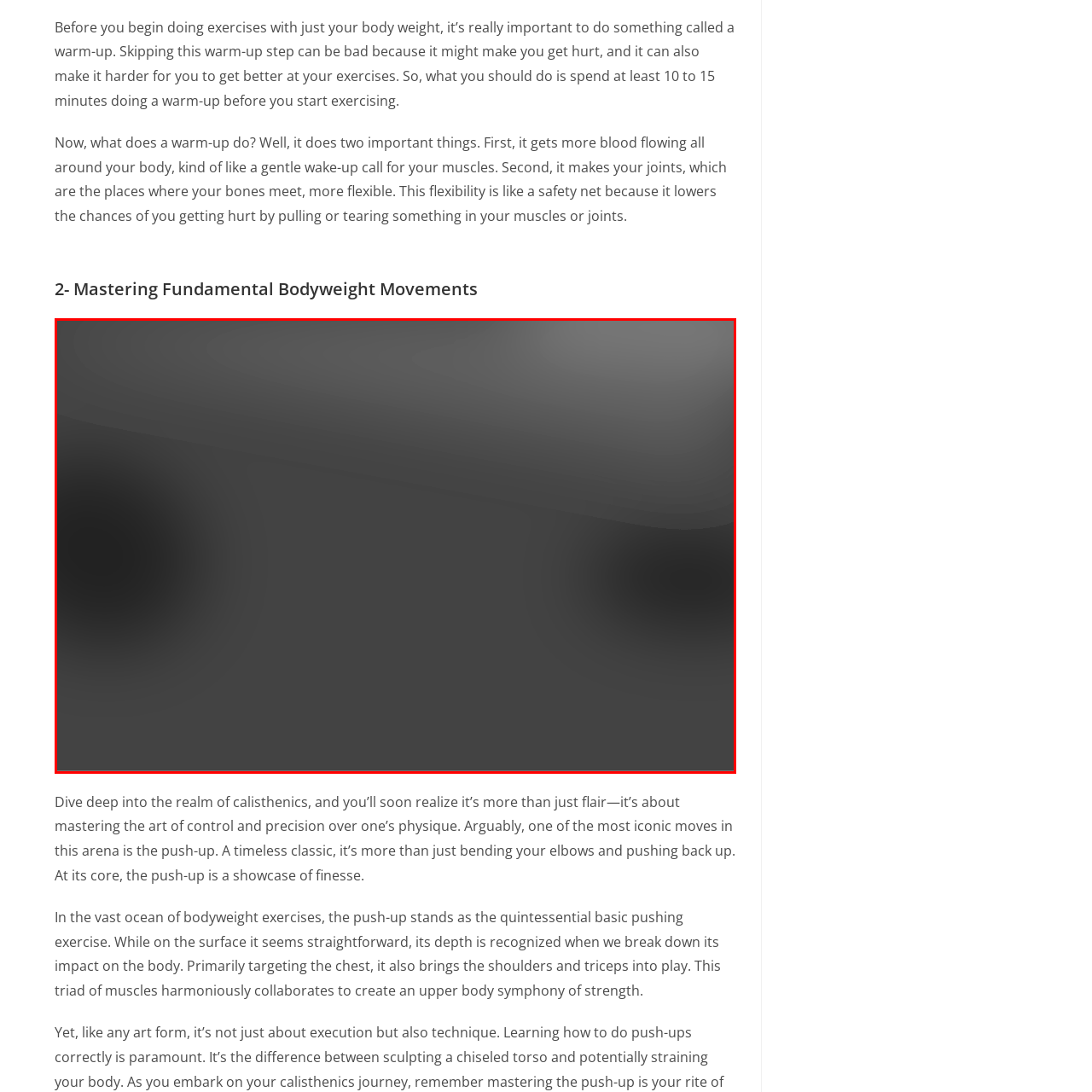Detail the features and elements seen in the red-circled portion of the image.

The image titled "Calisthenics Training Journeys Mastering Fundamental Bodyweight Movements" serves as a visual guide to mastering essential bodyweight exercises. Positioned prominently in the context of calisthenics, it aligns with the focus of the accompanying text that emphasizes the importance of warming up before workouts. The image likely represents foundational movements, which are crucial for building strength, control, and precision in bodyweight training. With references to classic exercises like the push-up, the visual reinforces the notion that mastering these fundamental techniques is integral to progressing in calisthenics and optimizing physical fitness.